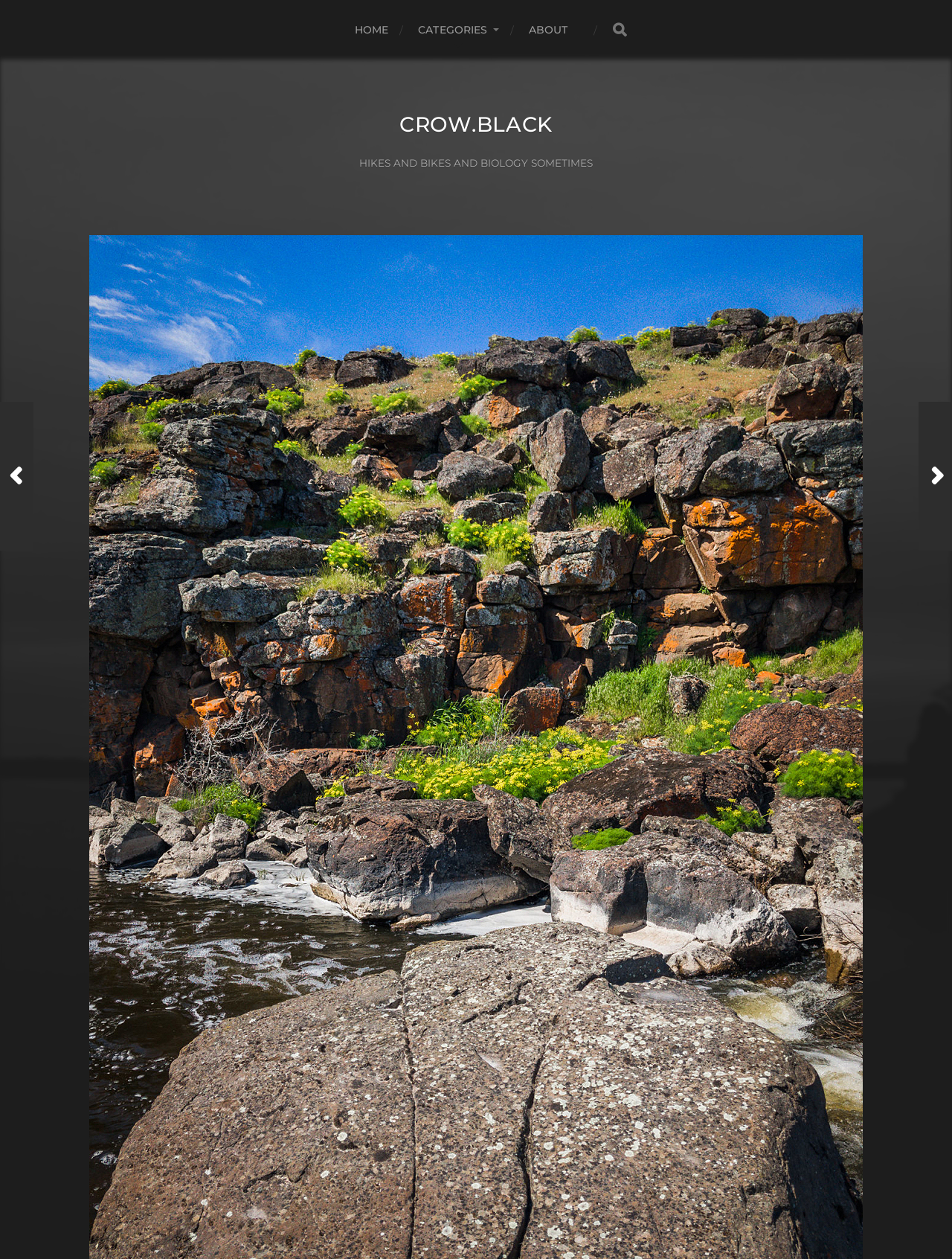Can you look at the image and give a comprehensive answer to the question:
Is there a search function?

I found a button element with the text 'SEARCH' and an icon, which indicates that there is a search function on the website, so the answer is yes.